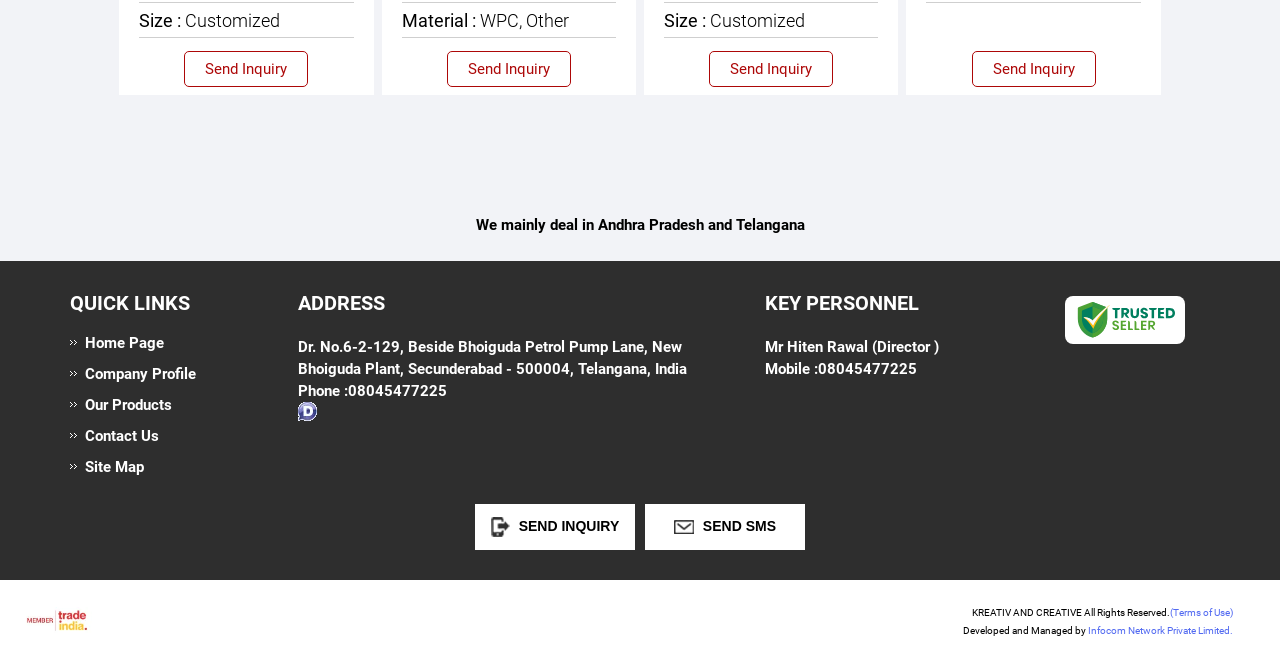Provide the bounding box coordinates of the area you need to click to execute the following instruction: "Contact through phone number".

[0.272, 0.578, 0.349, 0.605]